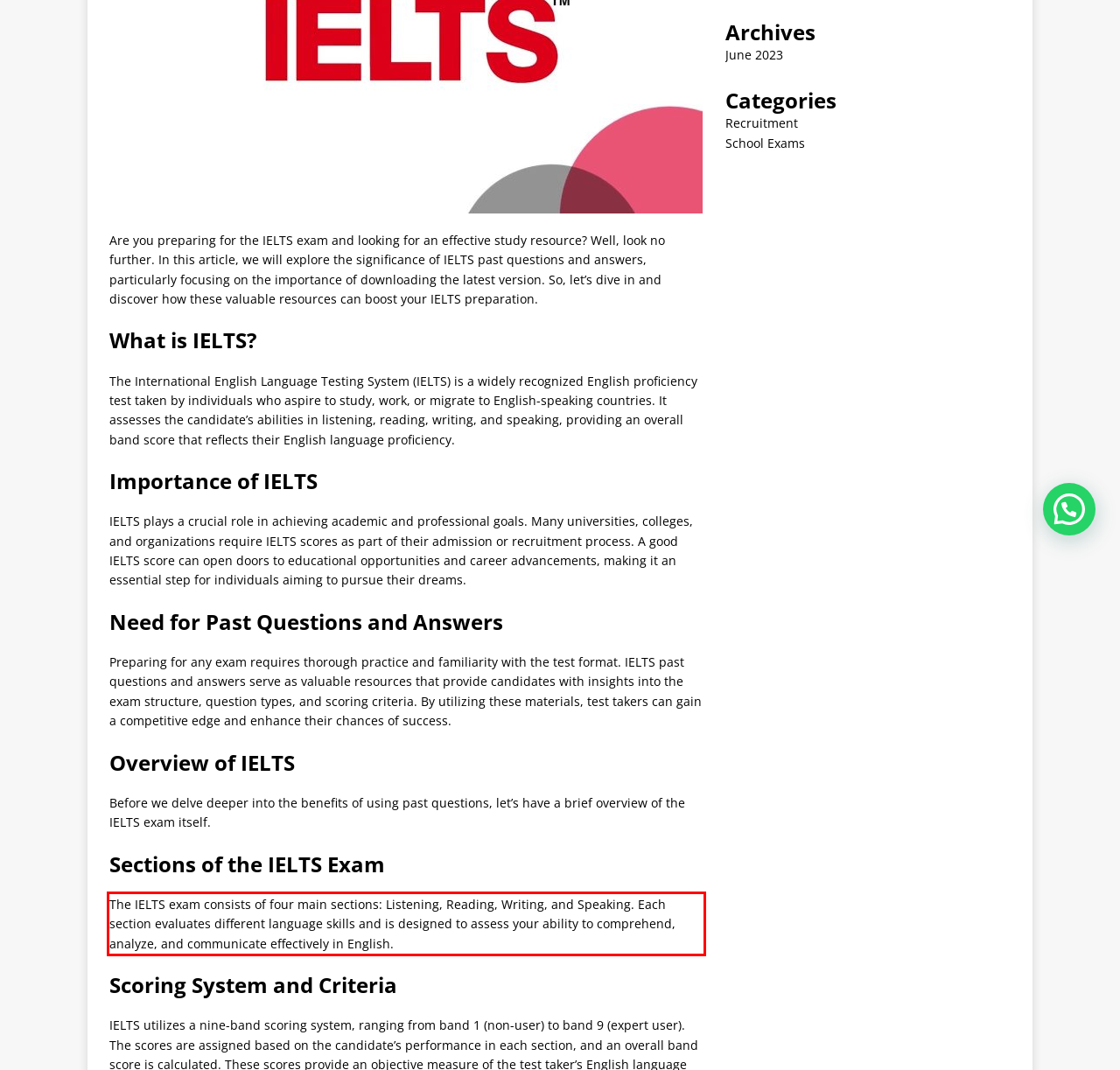Within the screenshot of the webpage, locate the red bounding box and use OCR to identify and provide the text content inside it.

The IELTS exam consists of four main sections: Listening, Reading, Writing, and Speaking. Each section evaluates different language skills and is designed to assess your ability to comprehend, analyze, and communicate effectively in English.